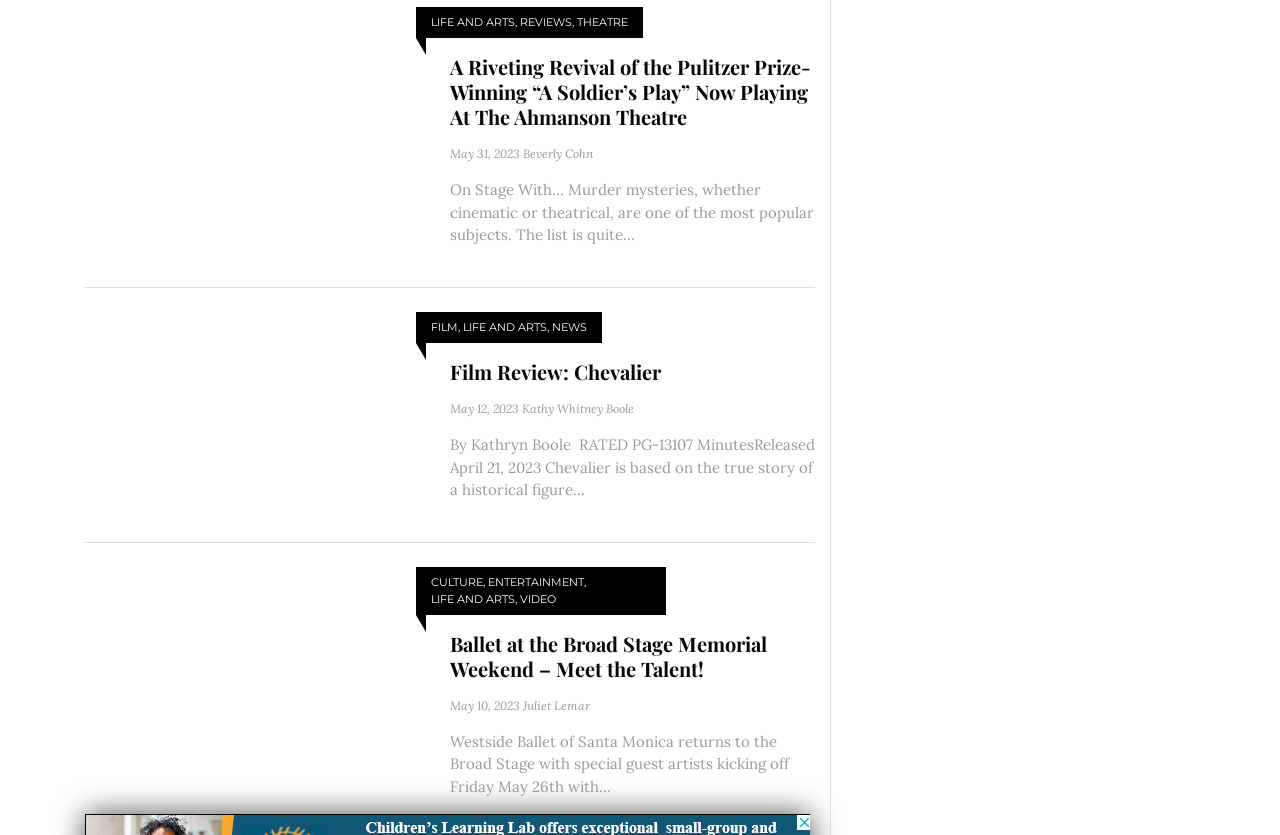Using the element description: "Theatre", determine the bounding box coordinates. The coordinates should be in the format [left, top, right, bottom], with values between 0 and 1.

[0.451, 0.017, 0.491, 0.037]